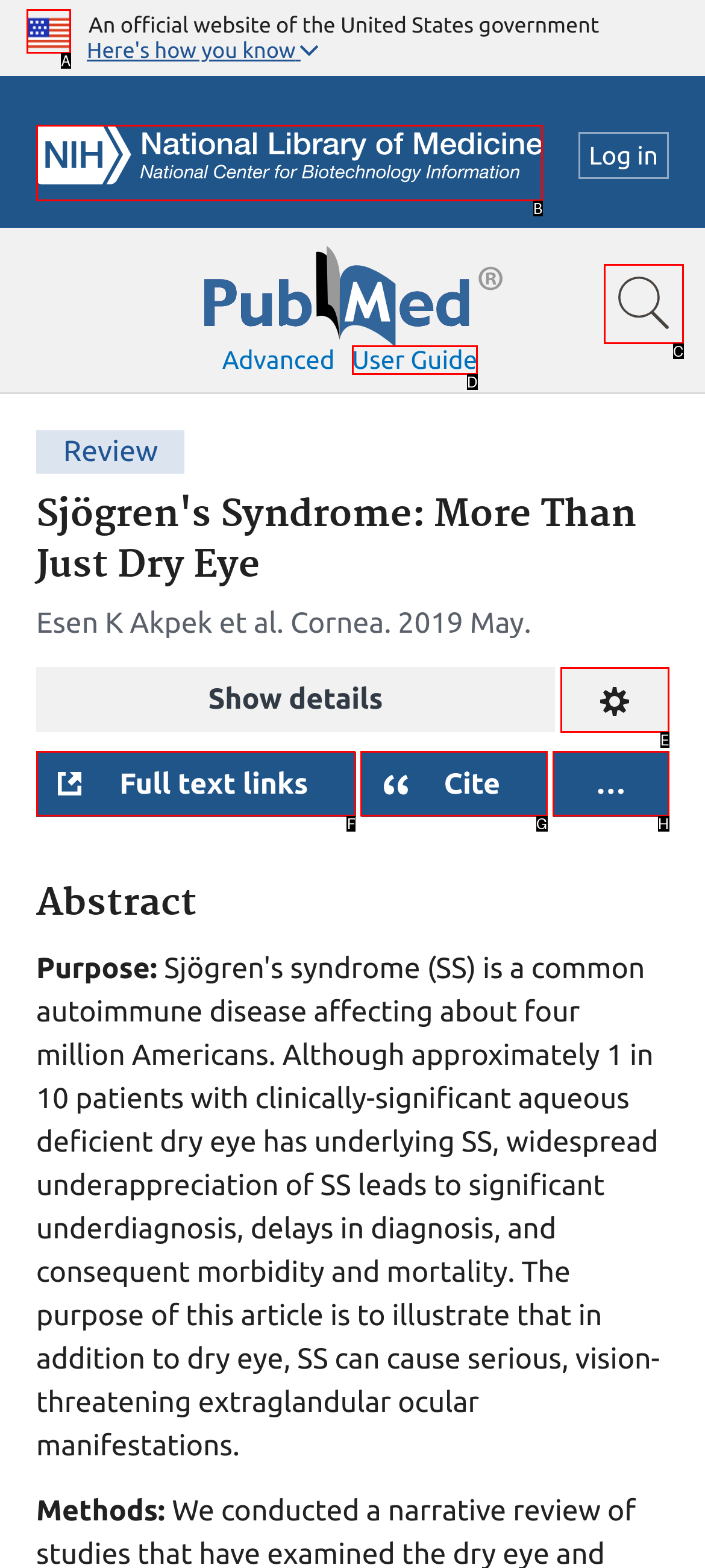Specify which HTML element I should click to complete this instruction: View canoe and kayak shop Answer with the letter of the relevant option.

None